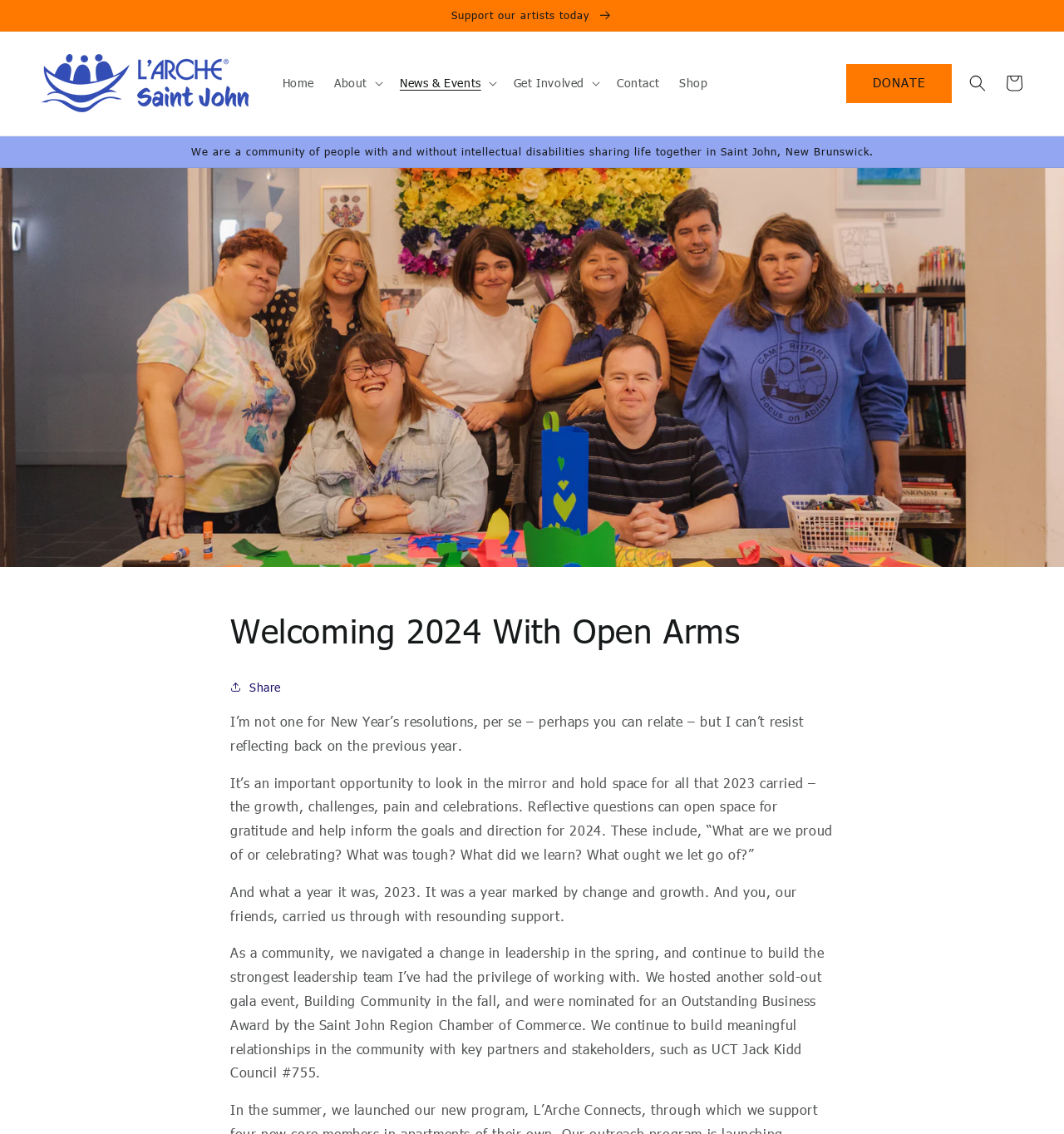Identify the bounding box coordinates of the section to be clicked to complete the task described by the following instruction: "View Cart". The coordinates should be four float numbers between 0 and 1, formatted as [left, top, right, bottom].

[0.936, 0.057, 0.97, 0.089]